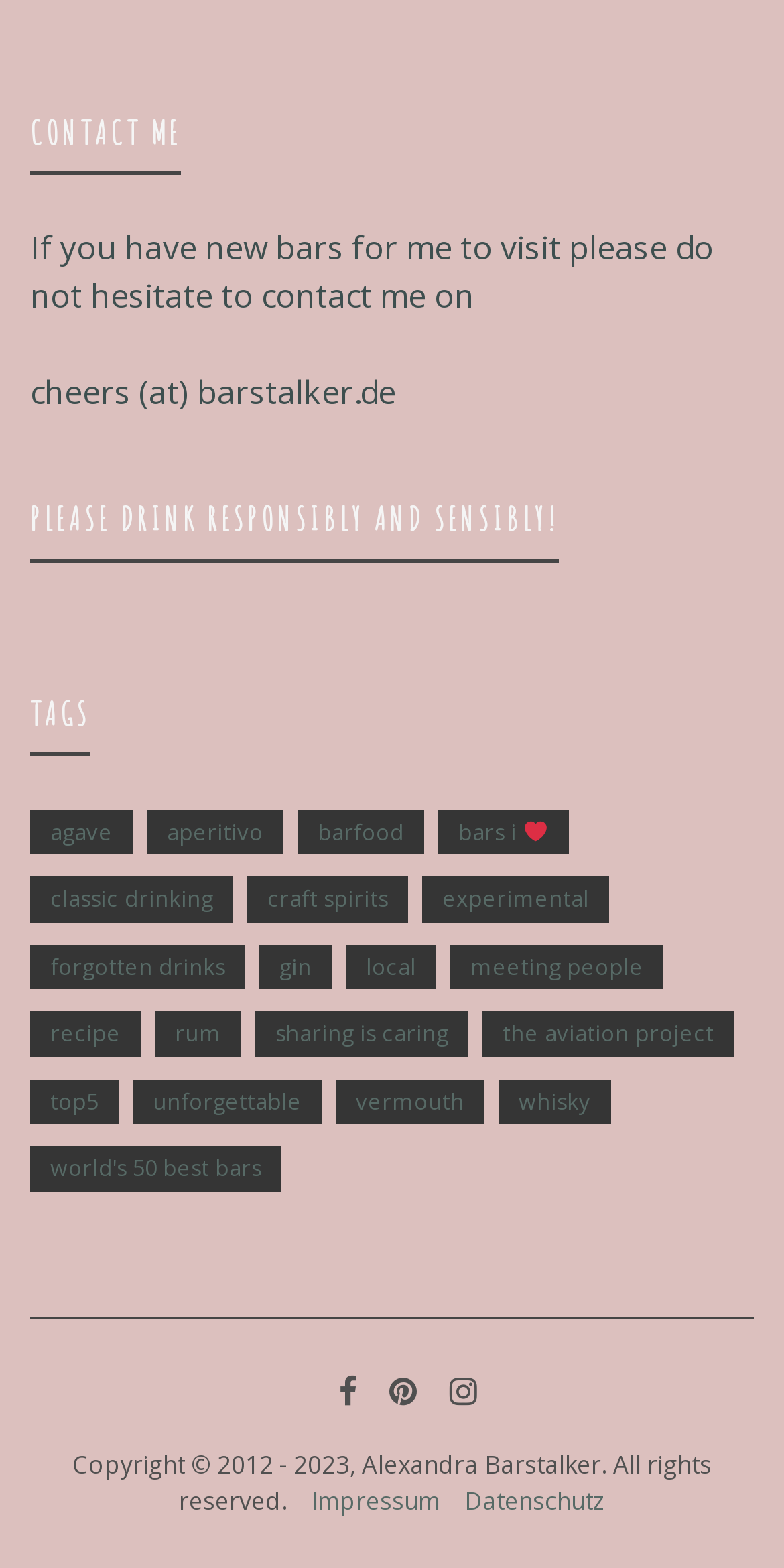Use one word or a short phrase to answer the question provided: 
What is the contact email address?

cheers (at) barstalker.de